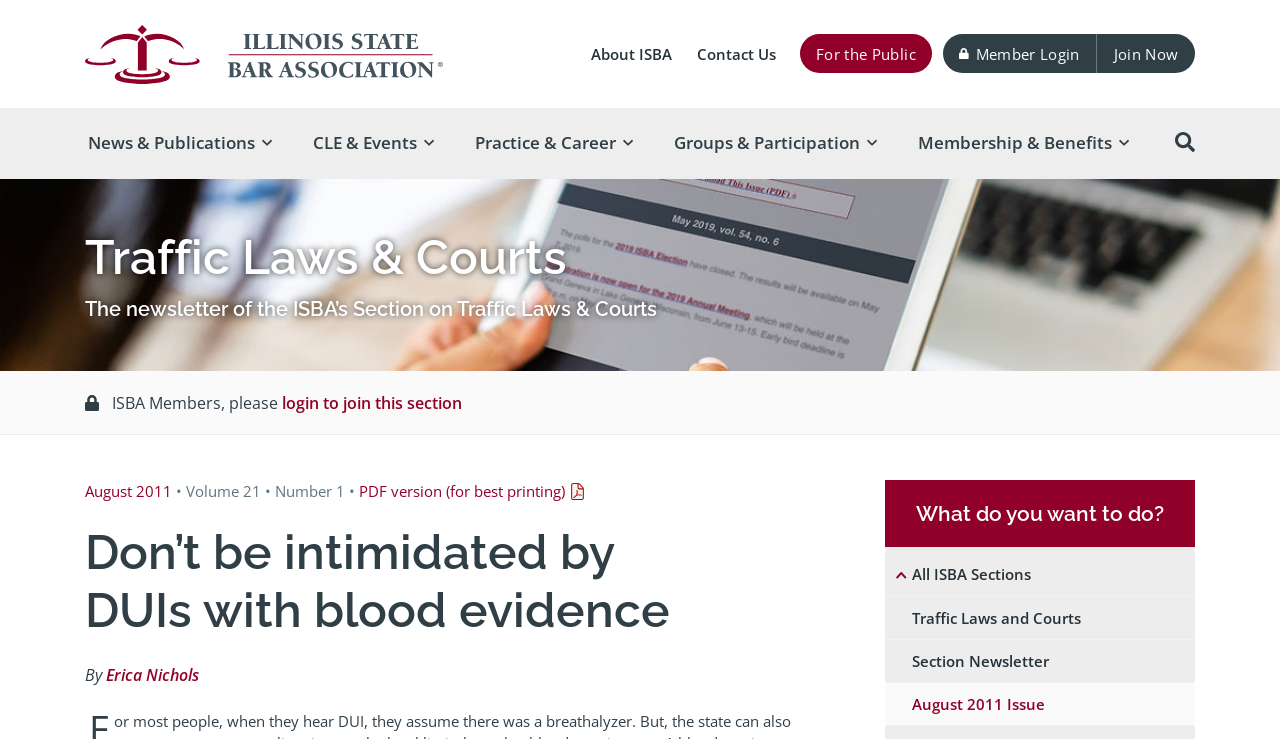Provide a thorough description of the webpage you see.

The webpage is about the Illinois State Bar Association, with a focus on traffic laws and courts. At the top left, there is a link to skip to the main content. Next to it, there is a link to the Illinois State Bar Association, accompanied by an image of the association's logo. 

On the top right, there is a navigation menu with links to "About Illinois State Bar Association", "Contact Us", "For the Public", "Member Login", and "Join Now". 

Below the navigation menu, there is a main menu with buttons for "News & Publications", "CLE & Events", "Practice & Career", "Groups & Participation", "Membership & Benefits", and "Search the ISBA". The search button has an accompanying image.

The main content of the page is divided into sections. The first section has a heading "Traffic Laws & Courts" and a link to a newsletter related to this section. There is also a message for ISBA members to log in to join this section.

Below this section, there is a link to an article titled "Don’t be intimidated by DUIs with blood evidence", written by Erica Nichols. The article is part of the August 2011 issue of the newsletter, and there is a link to a PDF version of the issue.

On the right side of the page, there is a section with links to "All ISBA Sections", "Traffic Laws and Courts", "Section Newsletter", and "August 2011 Issue".